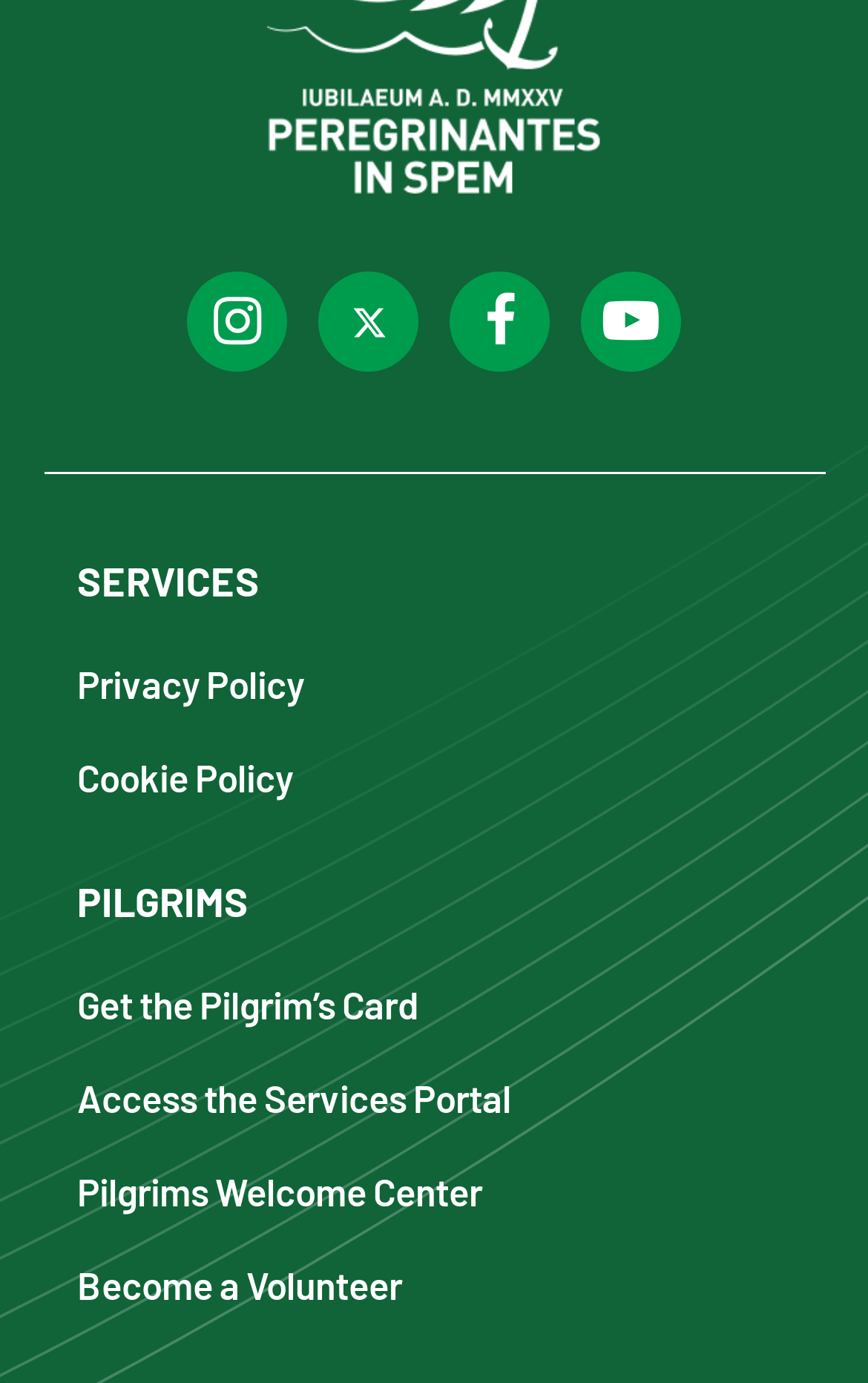Using the description: "Get the Pilgrim’s Card", determine the UI element's bounding box coordinates. Ensure the coordinates are in the format of four float numbers between 0 and 1, i.e., [left, top, right, bottom].

[0.088, 0.703, 0.912, 0.746]